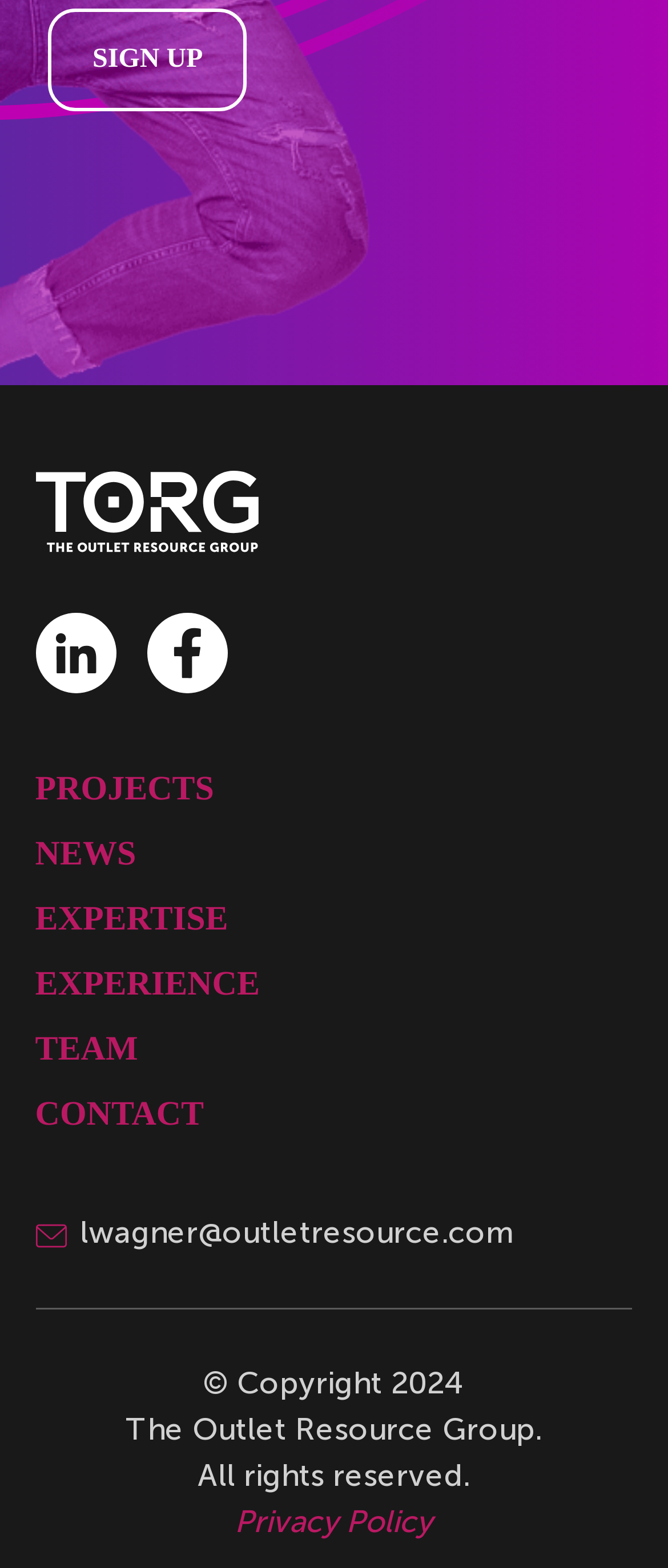What is the text on the top-right button?
Answer the question with just one word or phrase using the image.

SIGN UP